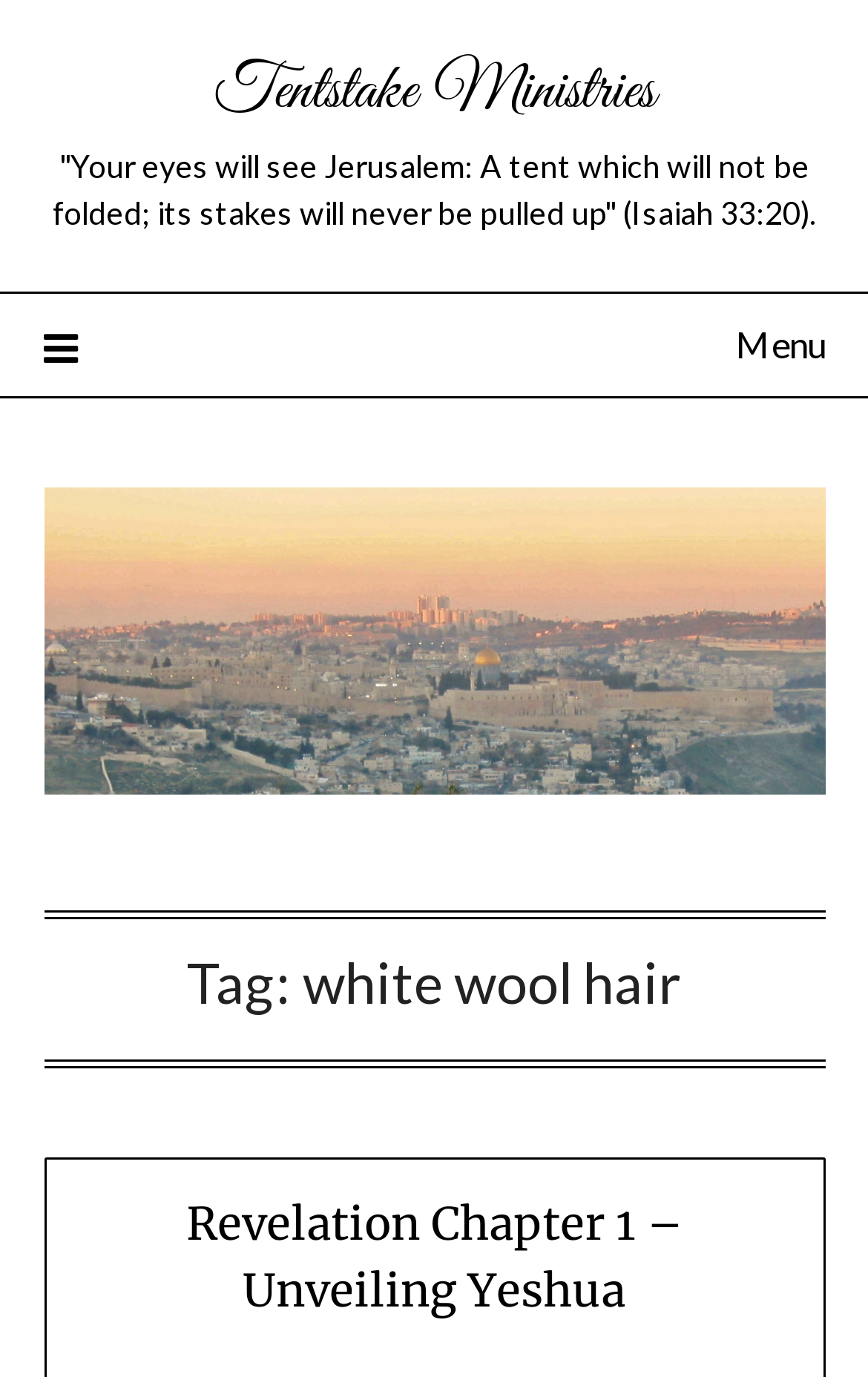Find and provide the bounding box coordinates for the UI element described here: "Menu". The coordinates should be given as four float numbers between 0 and 1: [left, top, right, bottom].

[0.05, 0.213, 0.95, 0.287]